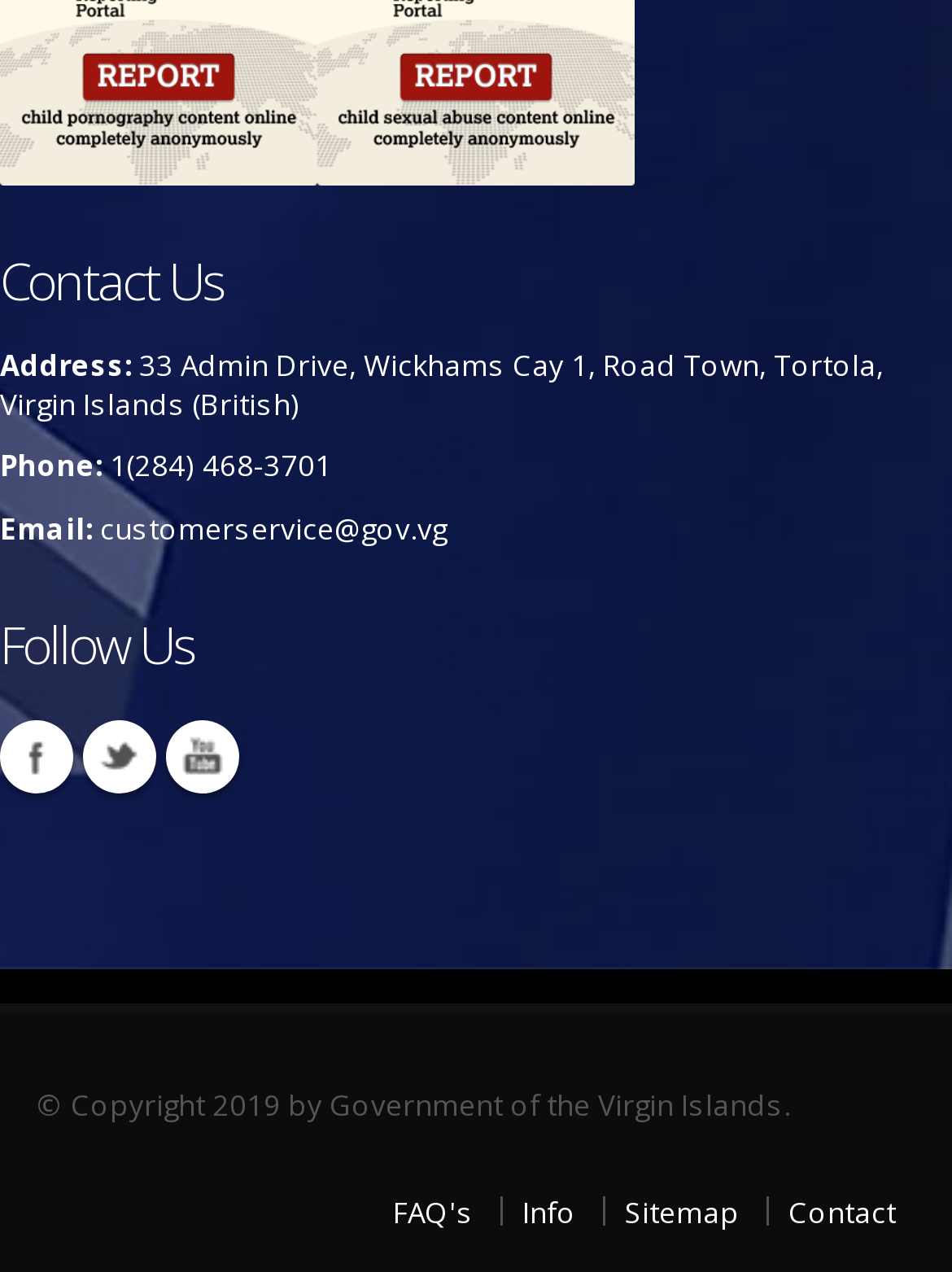Determine the bounding box coordinates of the clickable element to complete this instruction: "Follow on Facebook". Provide the coordinates in the format of four float numbers between 0 and 1, [left, top, right, bottom].

[0.0, 0.566, 0.077, 0.624]